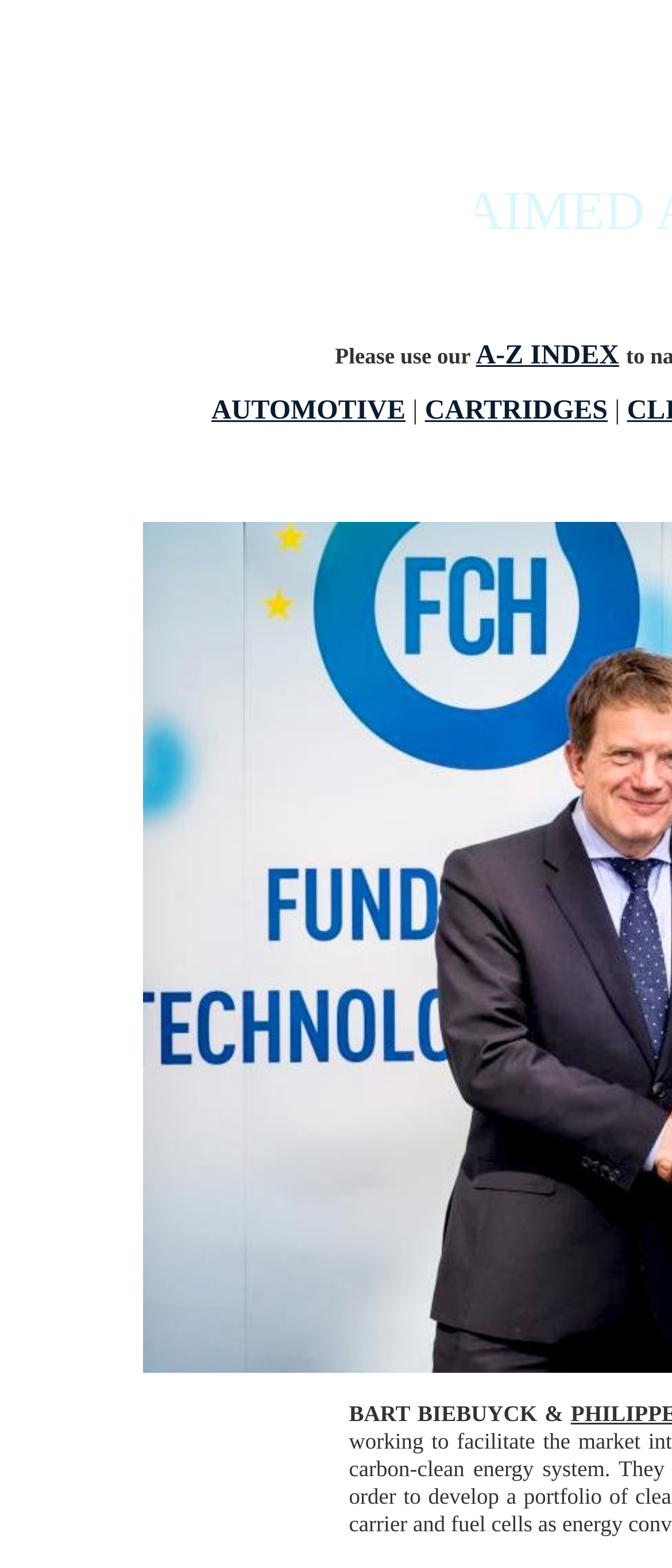Determine the bounding box coordinates for the HTML element mentioned in the following description: "CARTRIDGES". The coordinates should be a list of four floats ranging from 0 to 1, represented as [left, top, right, bottom].

[0.632, 0.253, 0.904, 0.271]